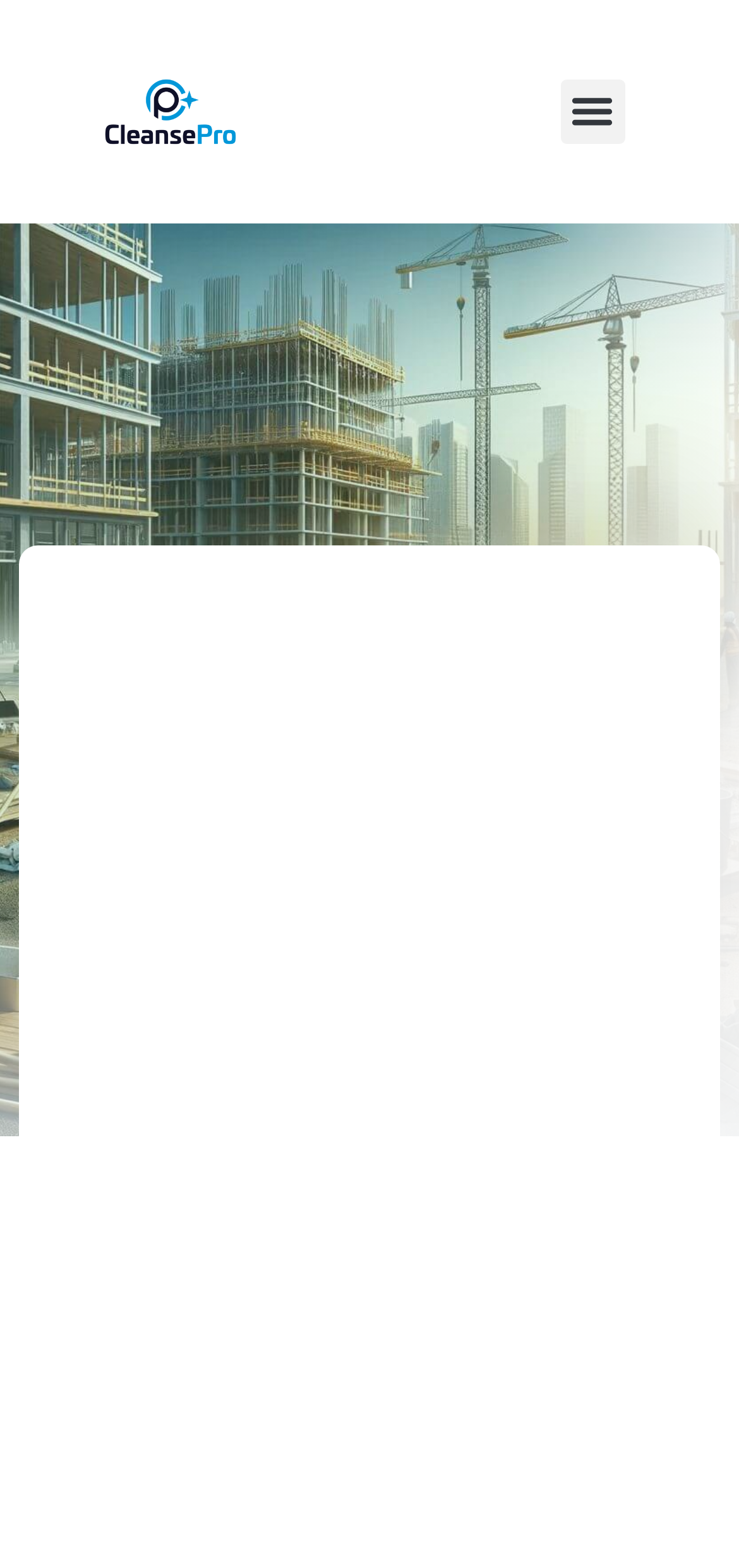Find and provide the bounding box coordinates for the UI element described here: "Menu". The coordinates should be given as four float numbers between 0 and 1: [left, top, right, bottom].

[0.758, 0.05, 0.847, 0.092]